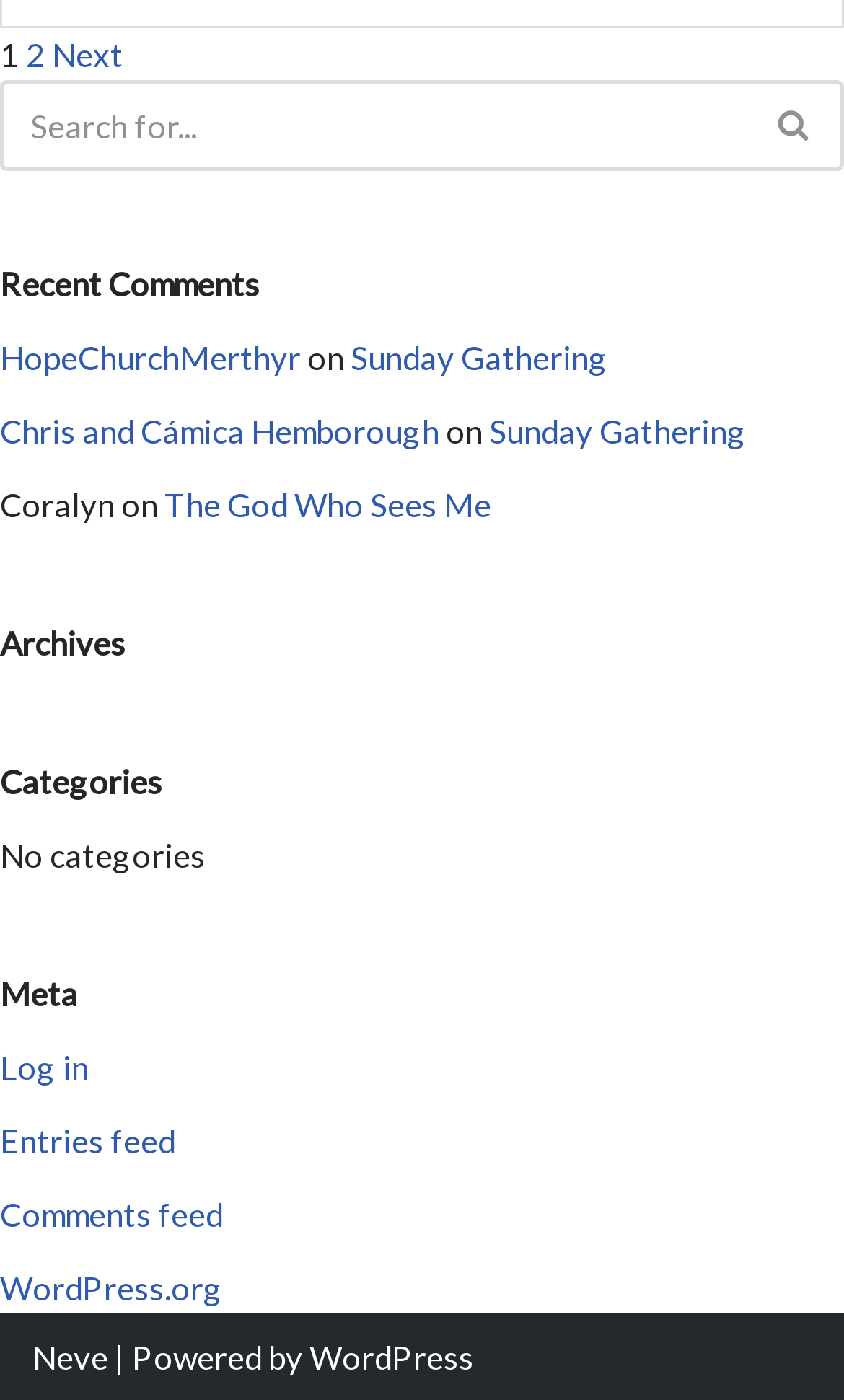Find the bounding box coordinates for the element that must be clicked to complete the instruction: "Go to HopeChurchMerthyr". The coordinates should be four float numbers between 0 and 1, indicated as [left, top, right, bottom].

[0.0, 0.241, 0.356, 0.269]